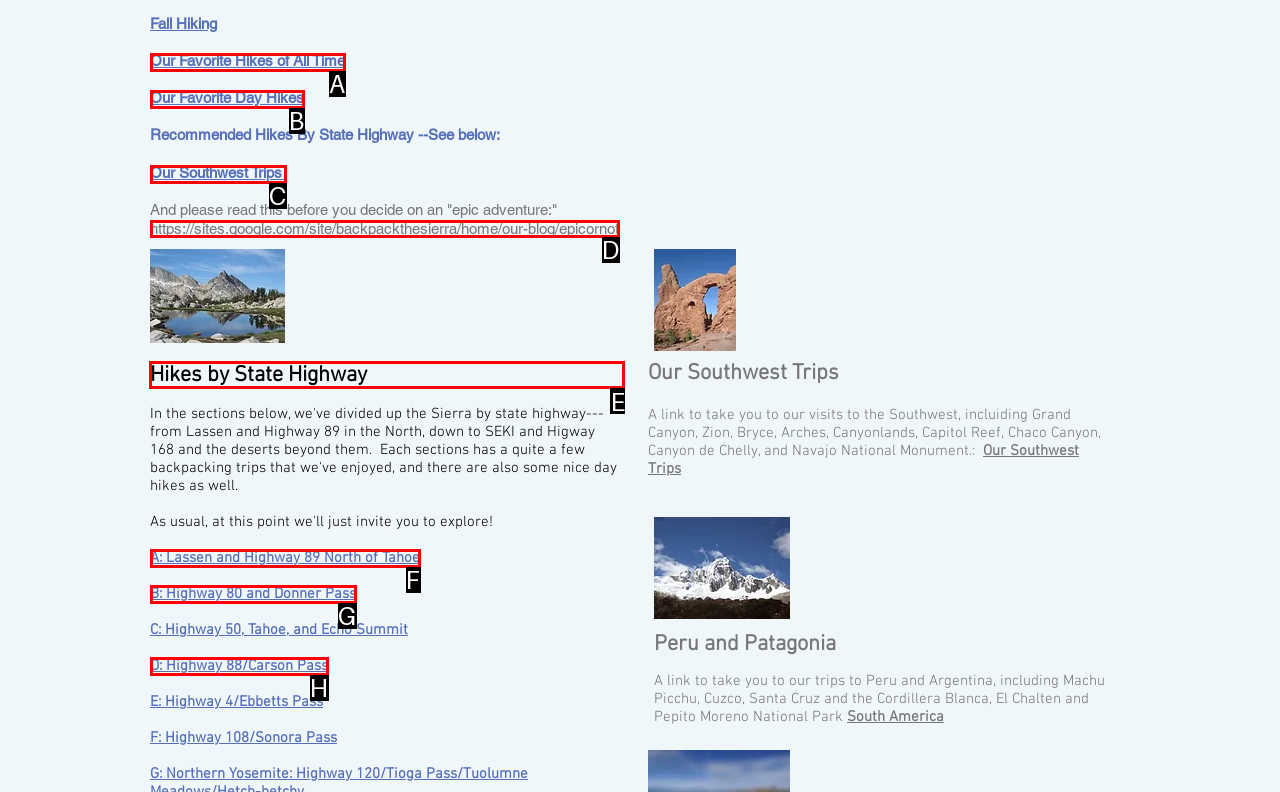To complete the task: Explore Hikes by State Highway, select the appropriate UI element to click. Respond with the letter of the correct option from the given choices.

E